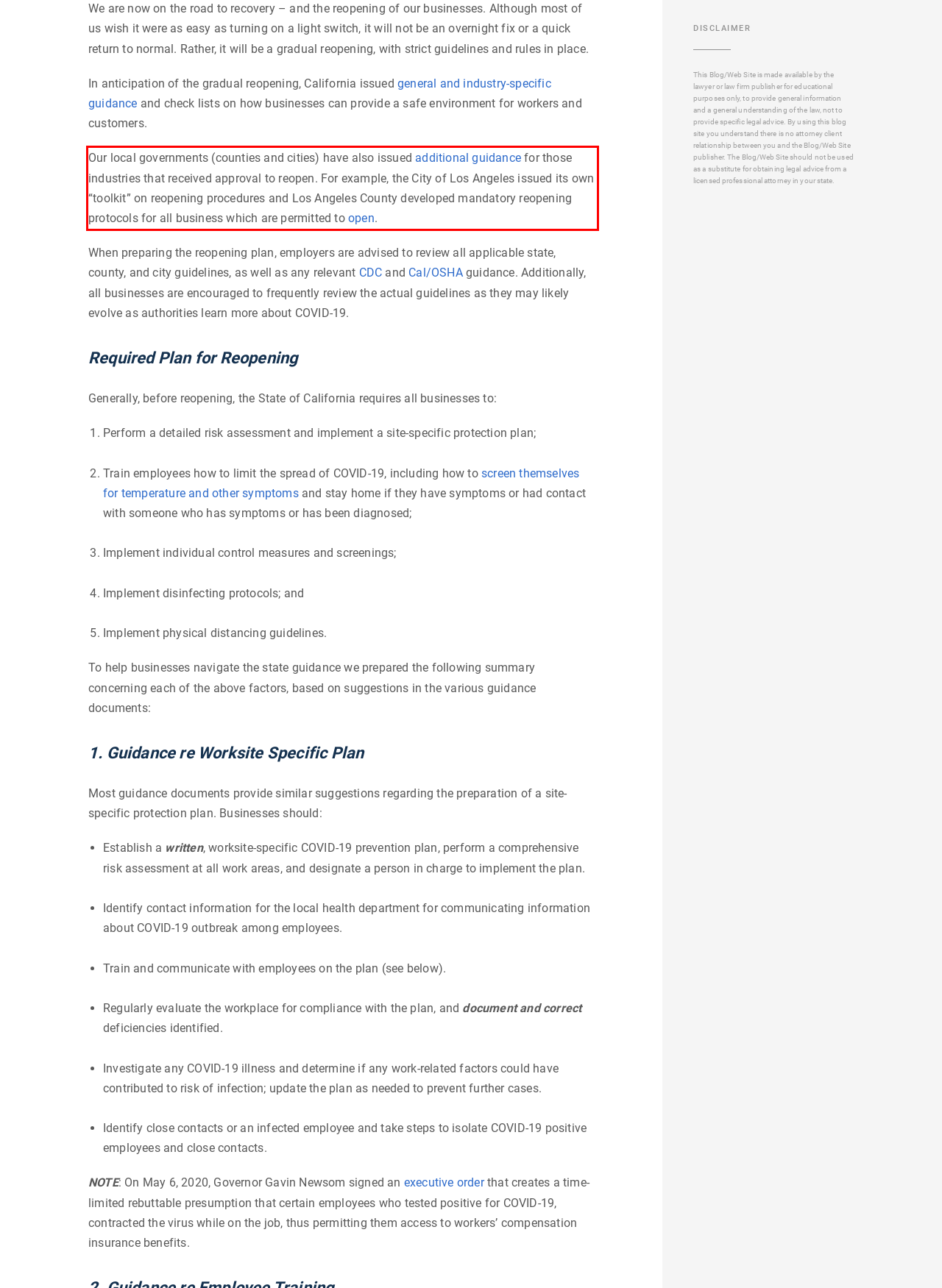With the given screenshot of a webpage, locate the red rectangle bounding box and extract the text content using OCR.

Our local governments (counties and cities) have also issued additional guidance for those industries that received approval to reopen. For example, the City of Los Angeles issued its own “toolkit” on reopening procedures and Los Angeles County developed mandatory reopening protocols for all business which are permitted to open.